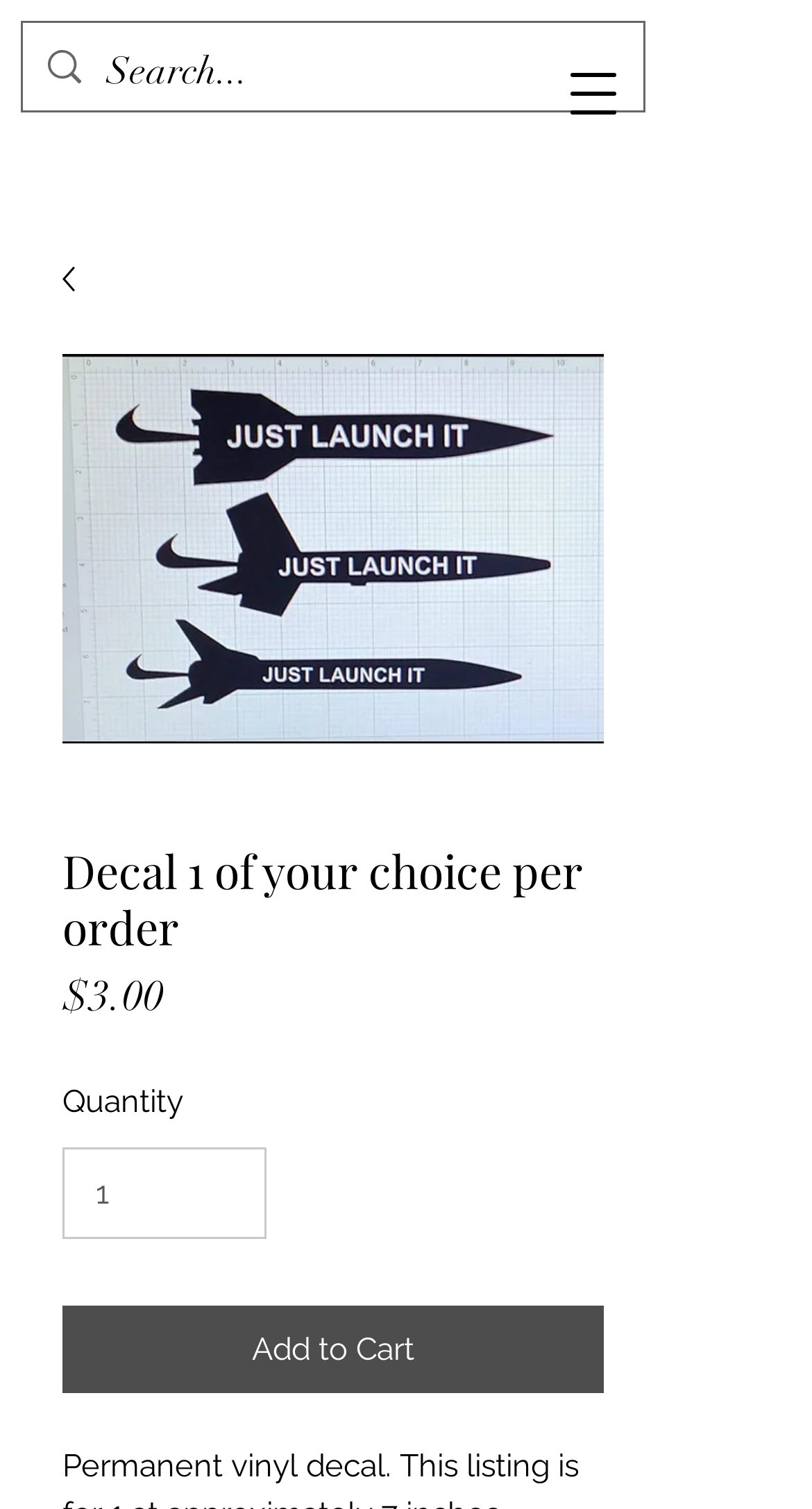What is the price of the decal?
Respond to the question with a single word or phrase according to the image.

$3.00